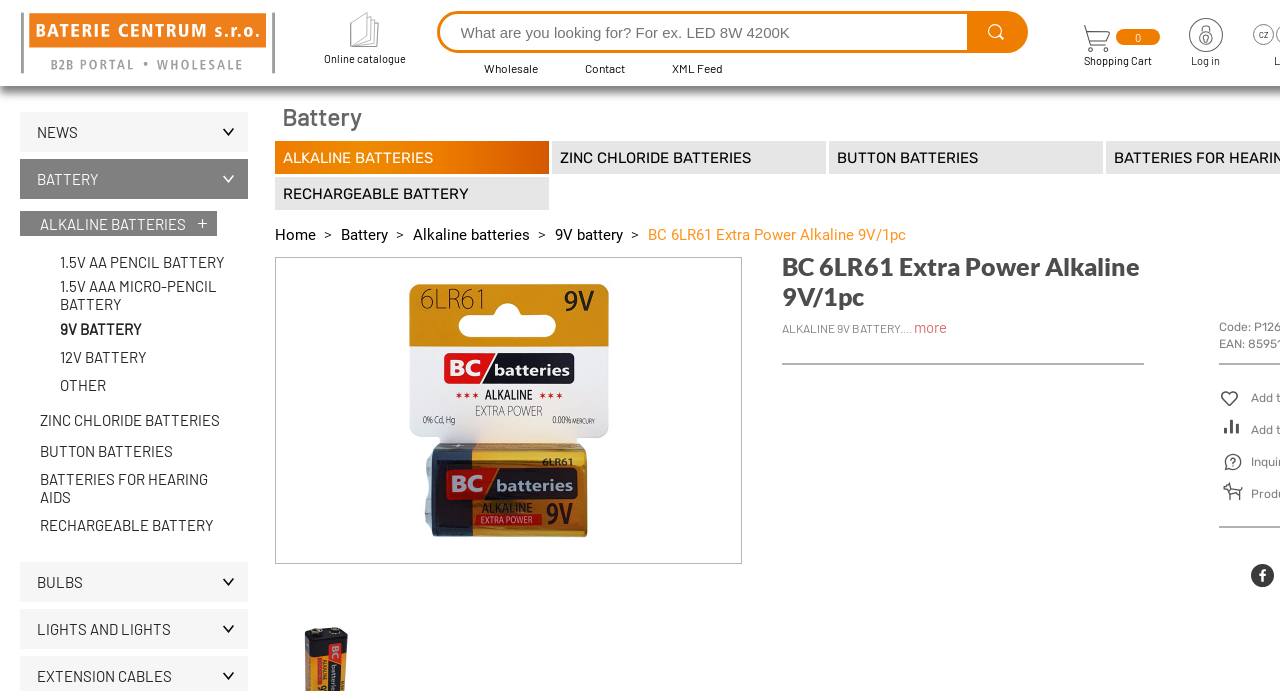Find the bounding box coordinates of the element you need to click on to perform this action: 'Browse alkaline batteries'. The coordinates should be represented by four float values between 0 and 1, in the format [left, top, right, bottom].

[0.016, 0.305, 0.17, 0.342]